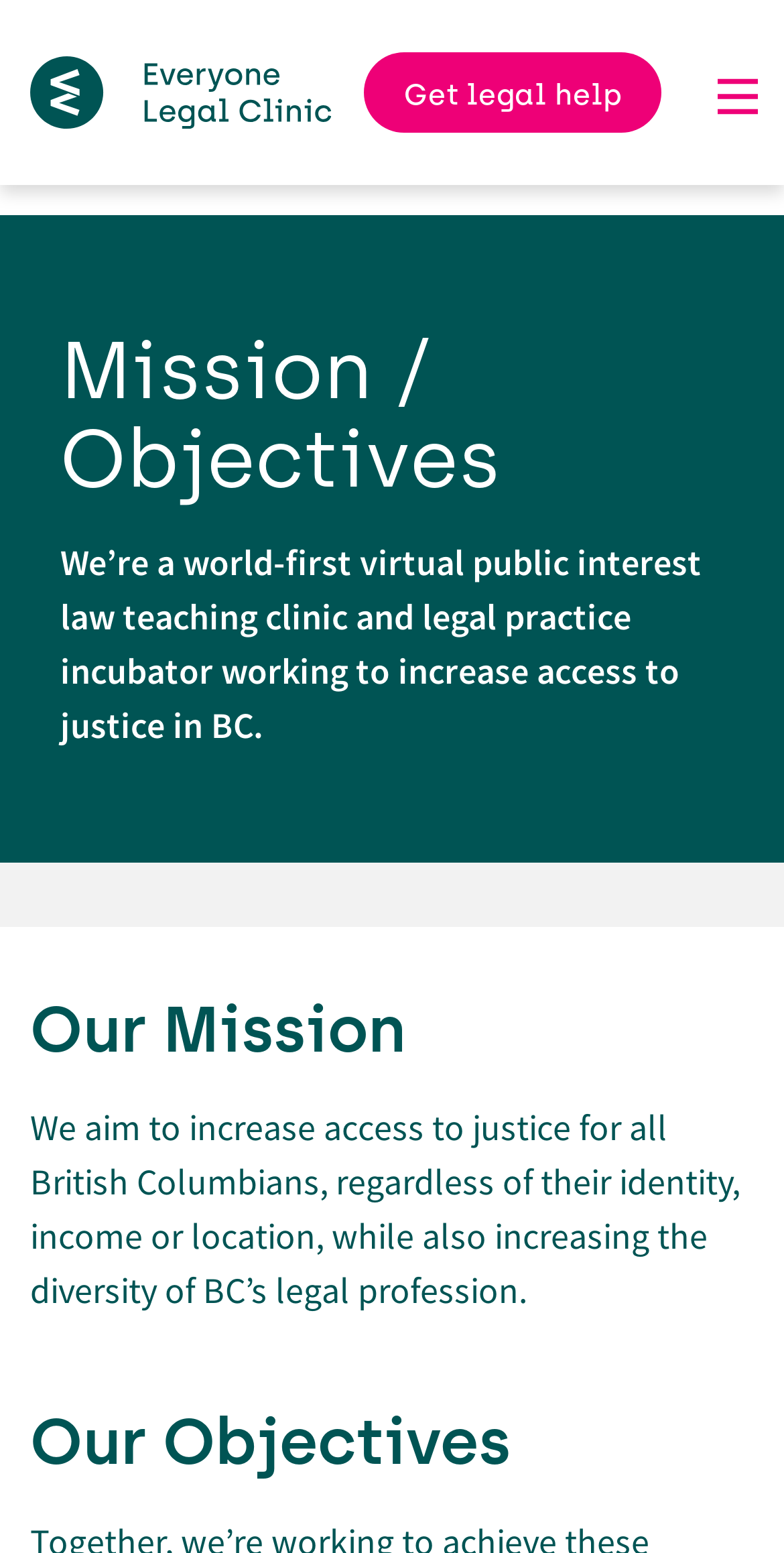Write a detailed summary of the webpage, including text, images, and layout.

Here is the detailed description of the webpage:

The webpage is about the mission and objectives of the Everyone Legal Clinic. At the top left corner, there is a site header banner that spans the entire width of the page. Below the banner, there are three navigation links: "Home" with a corresponding image, "Get legal help", and a "Toggle navigation" button that controls a collapsing navigation menu.

Below the navigation links, there is a section that takes up most of the page's height. This section is divided into two parts. The top part has a heading "Mission / Objectives" and a brief description of the clinic's mission, stating that it is a virtual public interest law teaching clinic and legal practice incubator working to increase access to justice in BC.

The bottom part of the section is further divided into two subsections: "Our Mission" and "Our Objectives". The "Our Mission" subsection has a paragraph of text that explains the clinic's aim to increase access to justice for all British Columbians, regardless of their identity, income, or location, while also increasing the diversity of BC's legal profession. There is also a small amount of whitespace below this paragraph. The "Our Objectives" subsection has a heading, but its content is not specified.

At the very top of the page, there is a "Skip to main content" link that allows users to bypass the navigation links and go directly to the main content of the page.